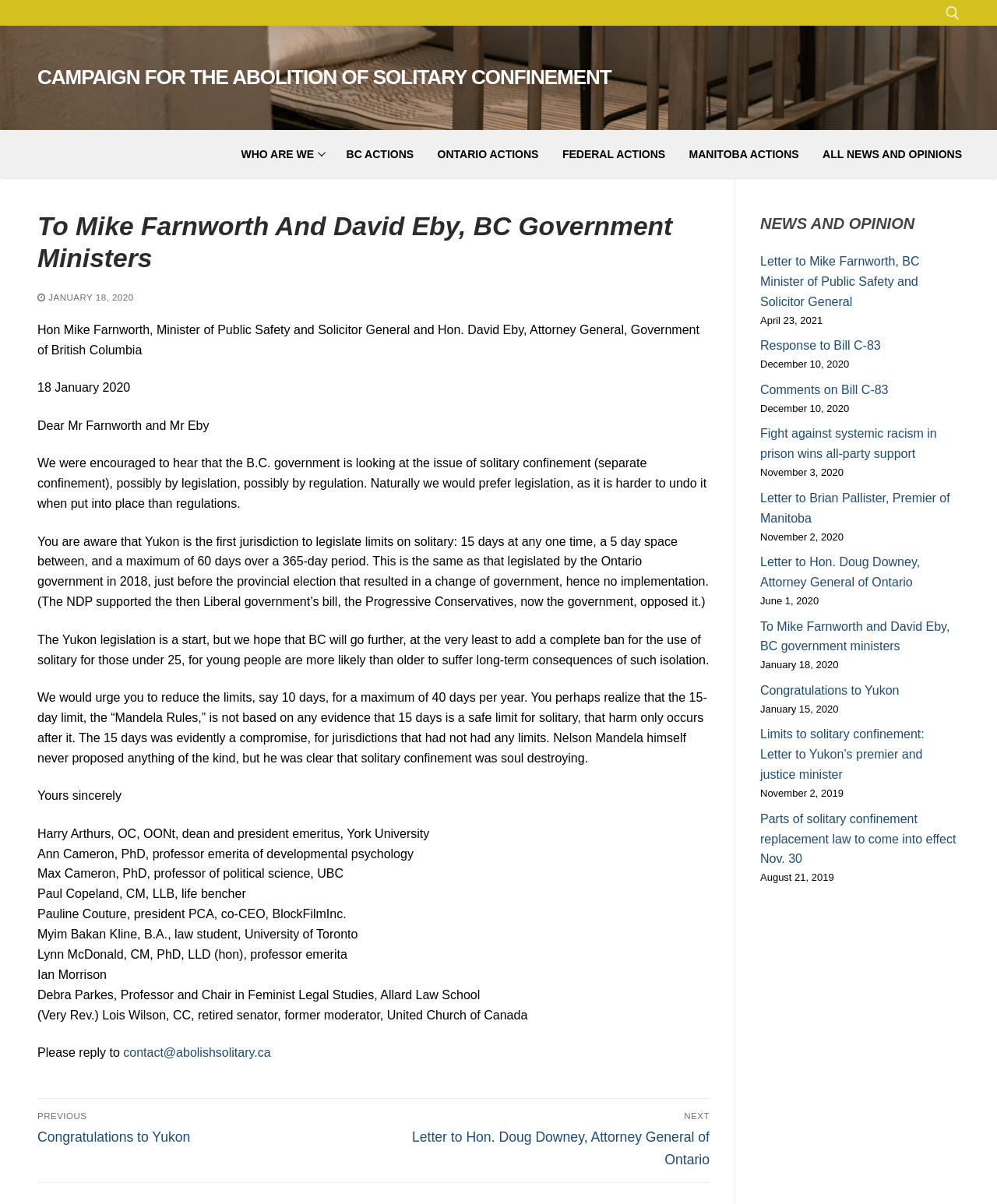Locate the bounding box coordinates of the element that needs to be clicked to carry out the instruction: "view previous post". The coordinates should be given as four float numbers ranging from 0 to 1, i.e., [left, top, right, bottom].

[0.038, 0.923, 0.368, 0.95]